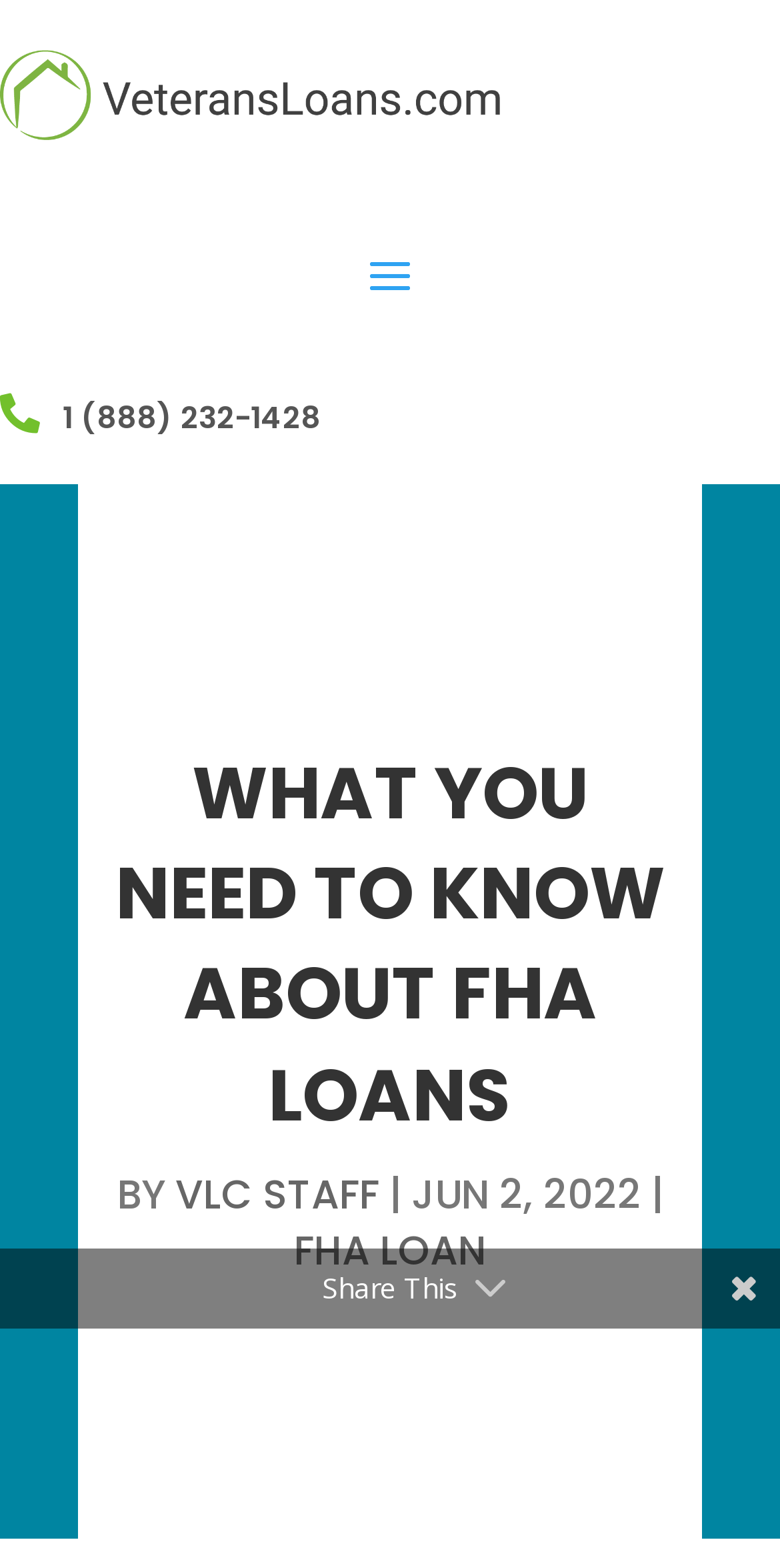Answer the question in a single word or phrase:
Who wrote the article?

VLC STAFF